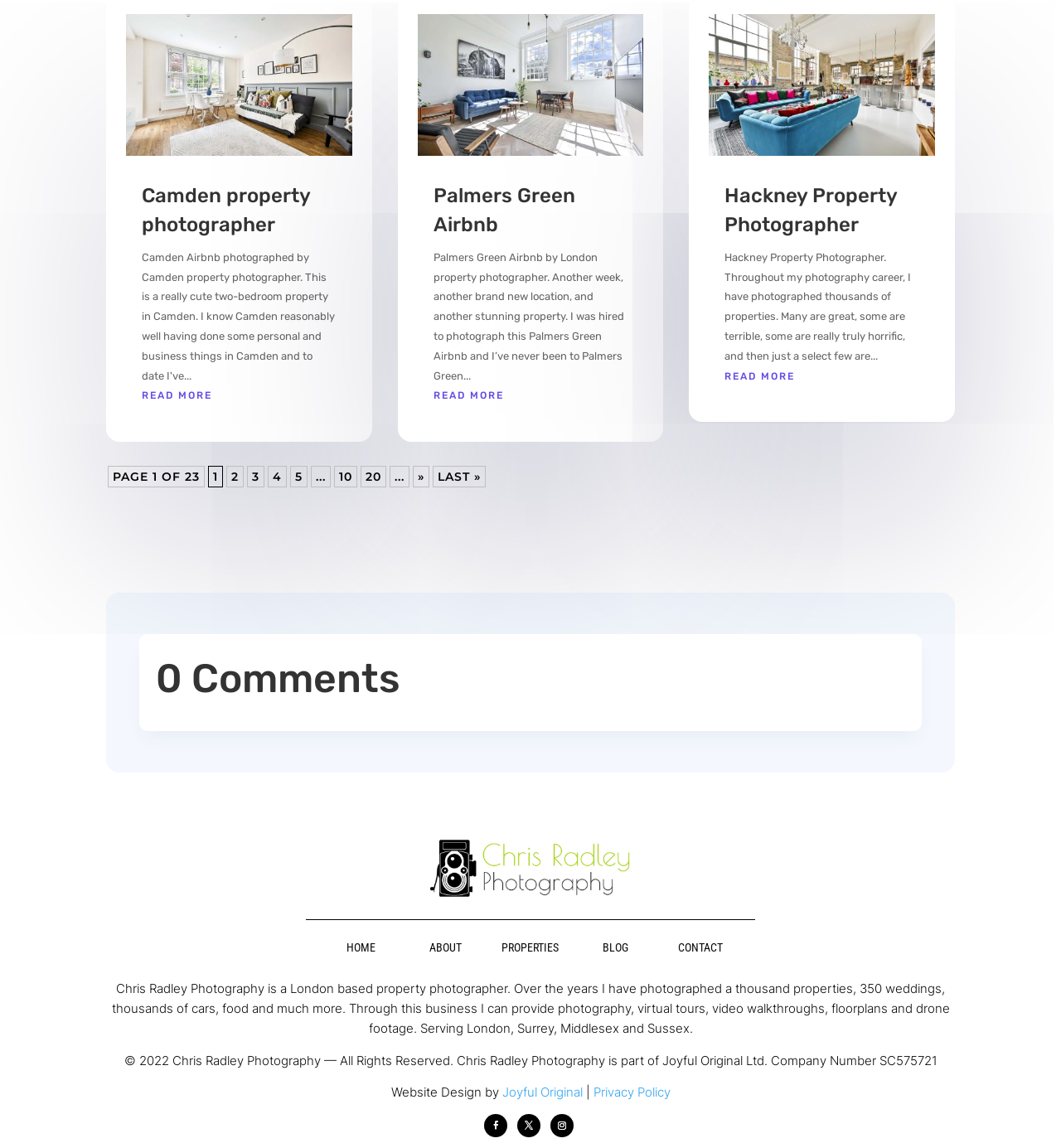Answer this question using a single word or a brief phrase:
How many properties has Chris Radley photographed?

A thousand